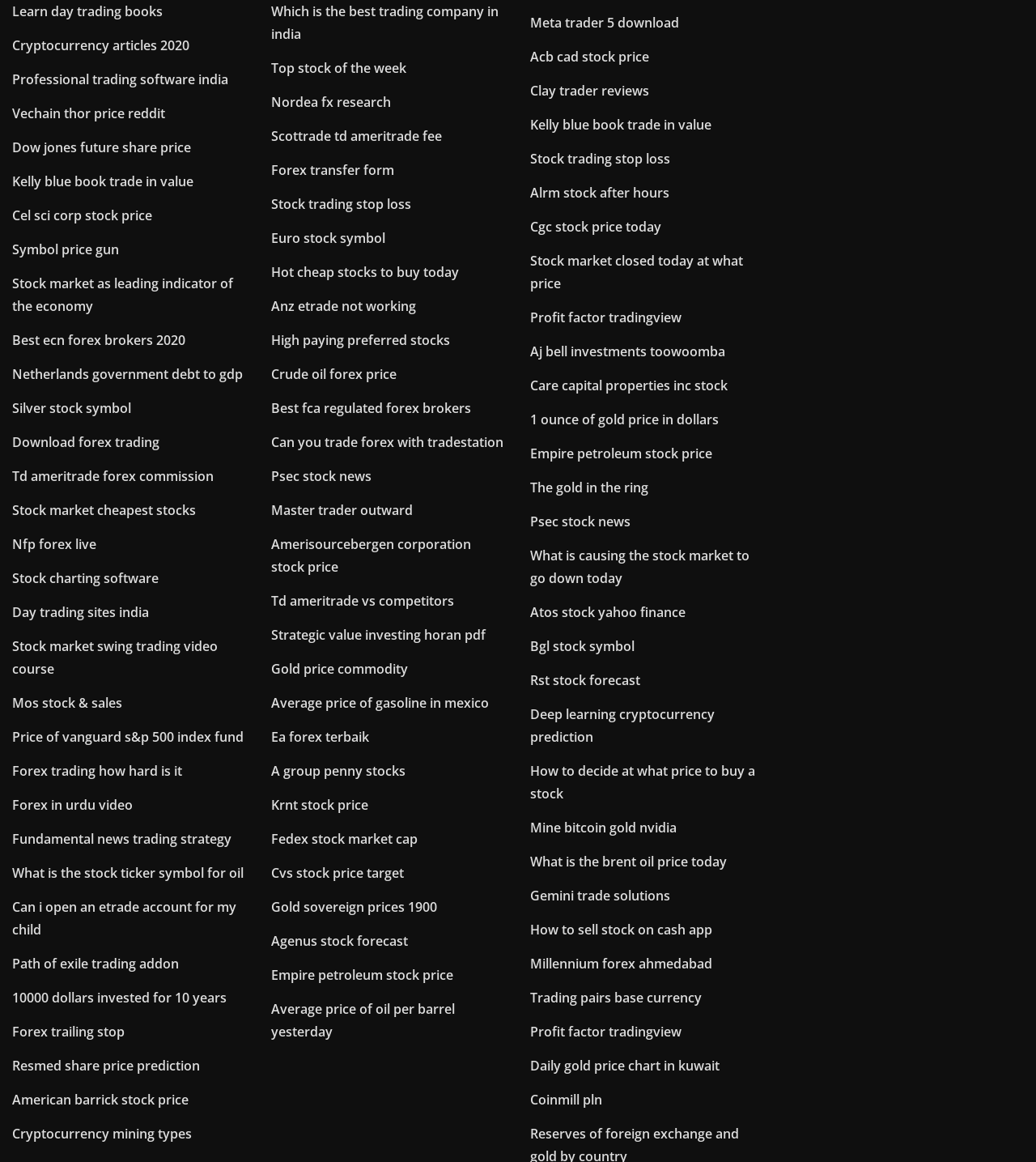Identify the bounding box coordinates for the region to click in order to carry out this instruction: "Visit 'Stock market swing trading video course'". Provide the coordinates using four float numbers between 0 and 1, formatted as [left, top, right, bottom].

[0.012, 0.548, 0.21, 0.583]